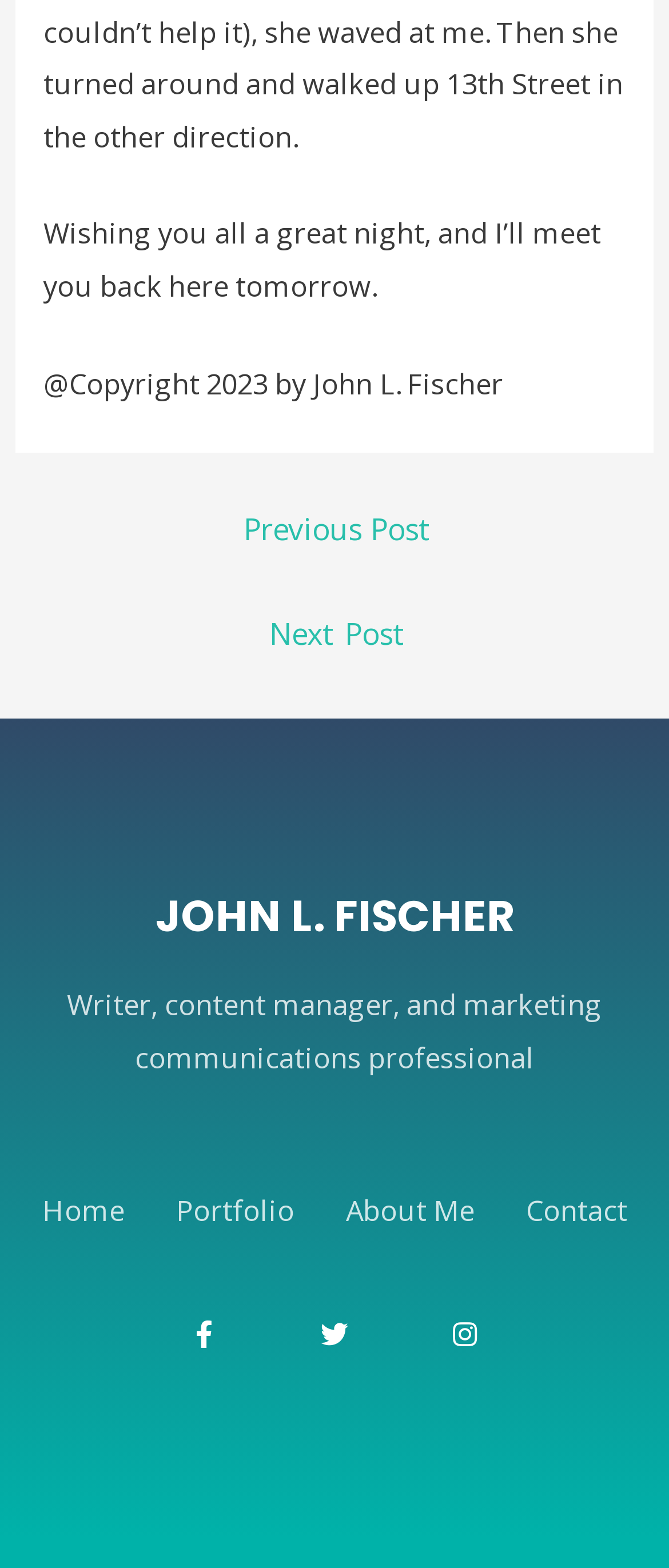Find and provide the bounding box coordinates for the UI element described with: "← Previous Post".

[0.028, 0.317, 0.982, 0.362]